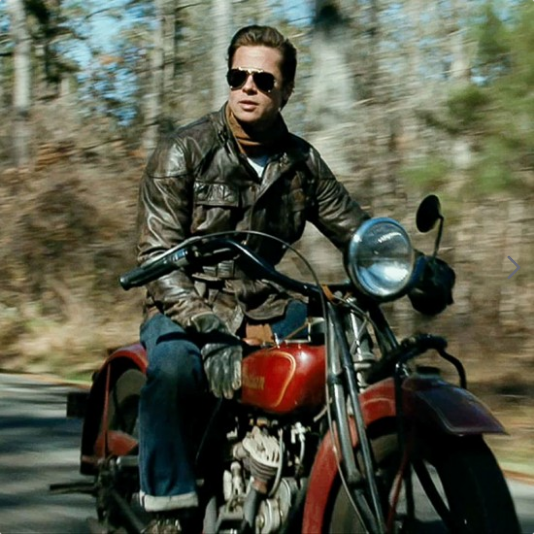Answer in one word or a short phrase: 
What is the color of the character's sweater?

Blue